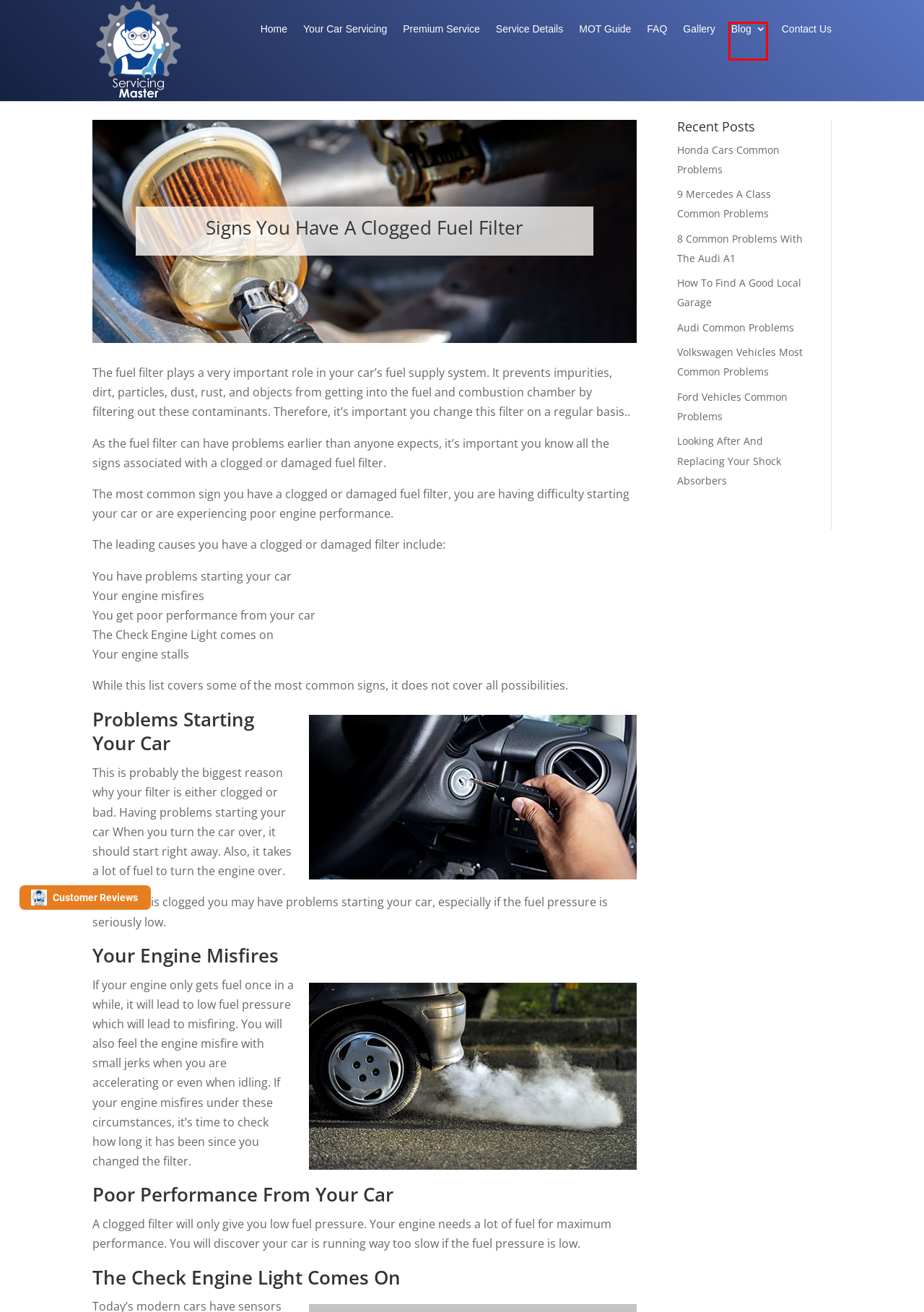Observe the provided screenshot of a webpage that has a red rectangle bounding box. Determine the webpage description that best matches the new webpage after clicking the element inside the red bounding box. Here are the candidates:
A. Looking After And Replacing Your Shock Absorbers | Servicing Master Blog
B. Audi Common Problems | Servicing Master Blog
C. Read This Before You Get Your Car Serviced | Servicing Master Ltd
D. Honda Cars Common Problems | Servicing Master Blog
E. Servicing Master Blog | Guides, Tips And Information For Your Car & Van Care
F. MOT A Complete Guide | Servicing Master Ltd
G. Ford Vehicles Common Problems | Servicing Master Blog
H. Servicing Master | Car Servicing, Repairs And MOT's Oldham

E